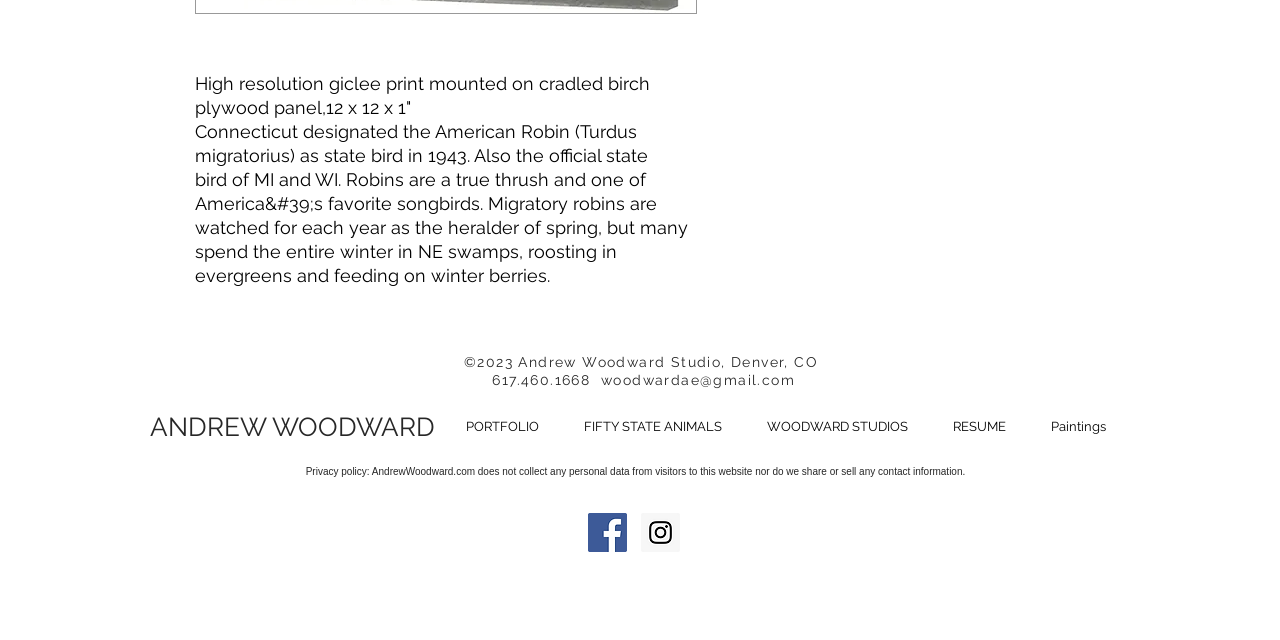Locate the bounding box of the UI element based on this description: "aria-label="Instagram Social Icon"". Provide four float numbers between 0 and 1 as [left, top, right, bottom].

[0.501, 0.801, 0.531, 0.862]